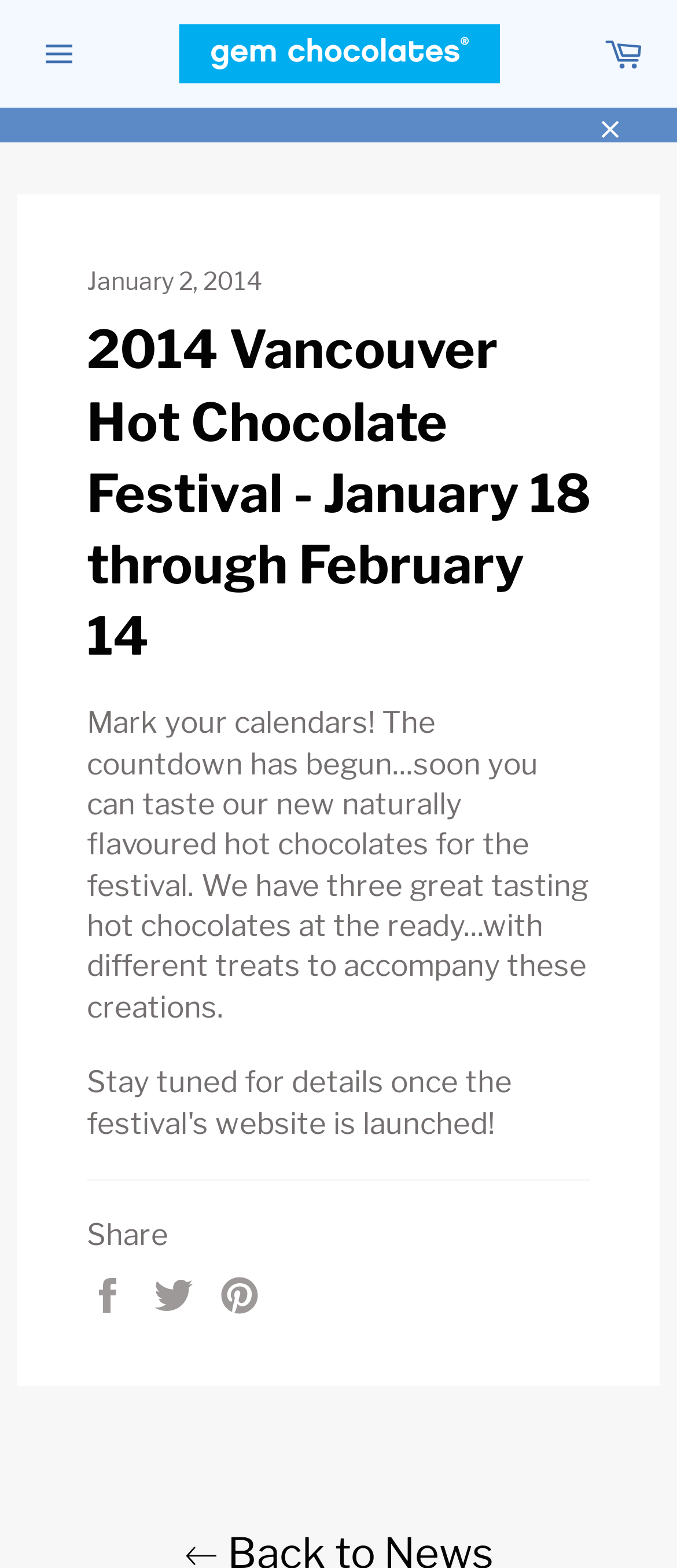Predict the bounding box coordinates of the UI element that matches this description: "alt="Gem Chocolates"". The coordinates should be in the format [left, top, right, bottom] with each value between 0 and 1.

[0.263, 0.015, 0.737, 0.054]